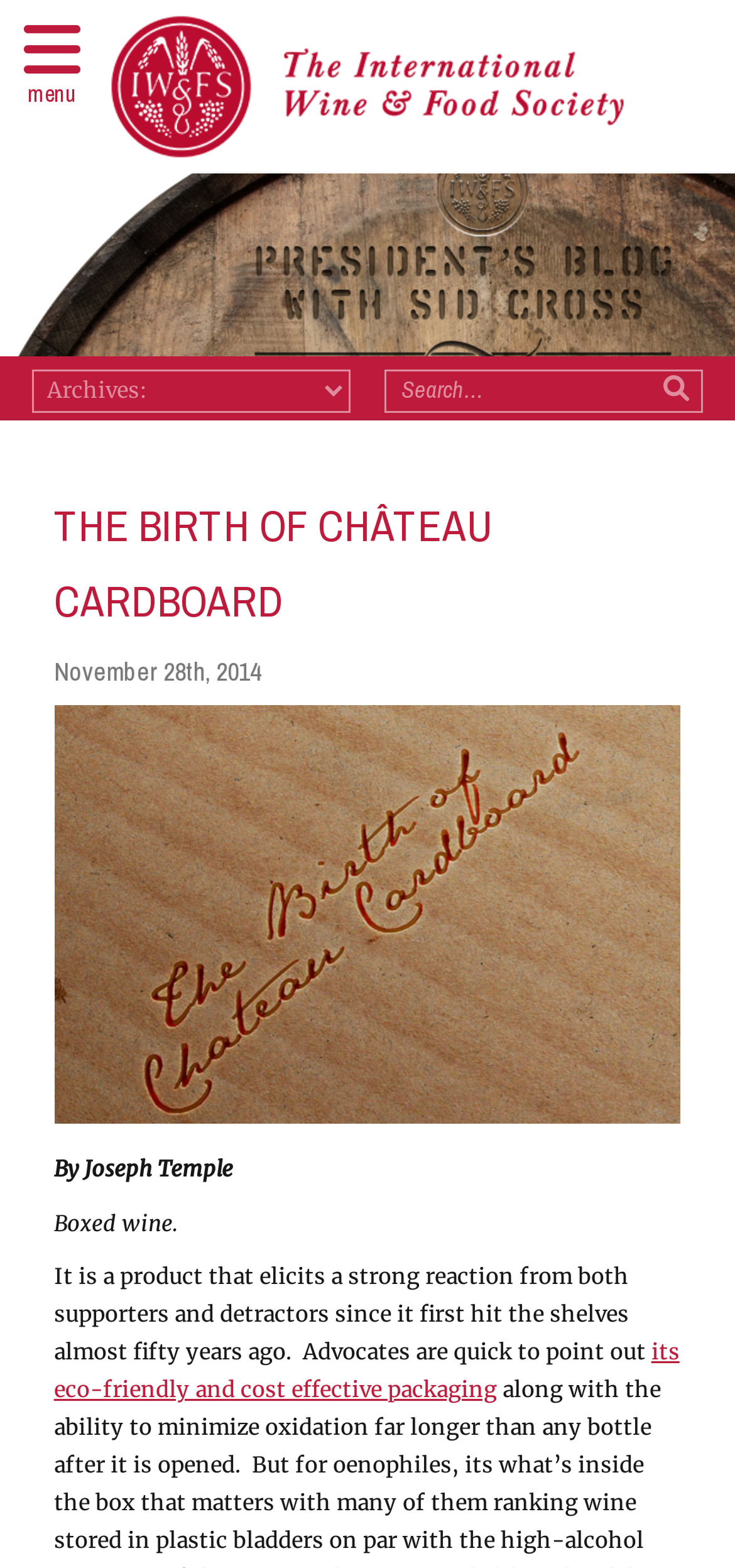Provide an in-depth description of the elements and layout of the webpage.

The webpage is about the International Wine and Food Society, specifically featuring an article titled "The Birth of Château Cardboard" on its blog. 

At the top, there are two links, one with no text and another with a menu icon, positioned side by side. Below them, a combobox is located, which has a popup menu. 

To the right of the combobox, a search function is provided, consisting of a "Search:" label, a search box, and a button with a magnifying glass icon. 

The main content of the webpage is an article, headed by a large title "THE BIRTH OF CHÂTEAU CARDBOARD". Below the title, there is a footer section with a timestamp indicating the article was published on November 28th, 2014. 

An image related to the article, "Birth of Chateau Cardboard wine", is displayed below the footer section. The article is written by Joseph Temple, as indicated by a byline. 

The article begins with a brief introduction, stating that boxed wine elicits strong reactions from both supporters and detractors. The text then continues to discuss the product's eco-friendly and cost-effective packaging, with a link provided for further information.